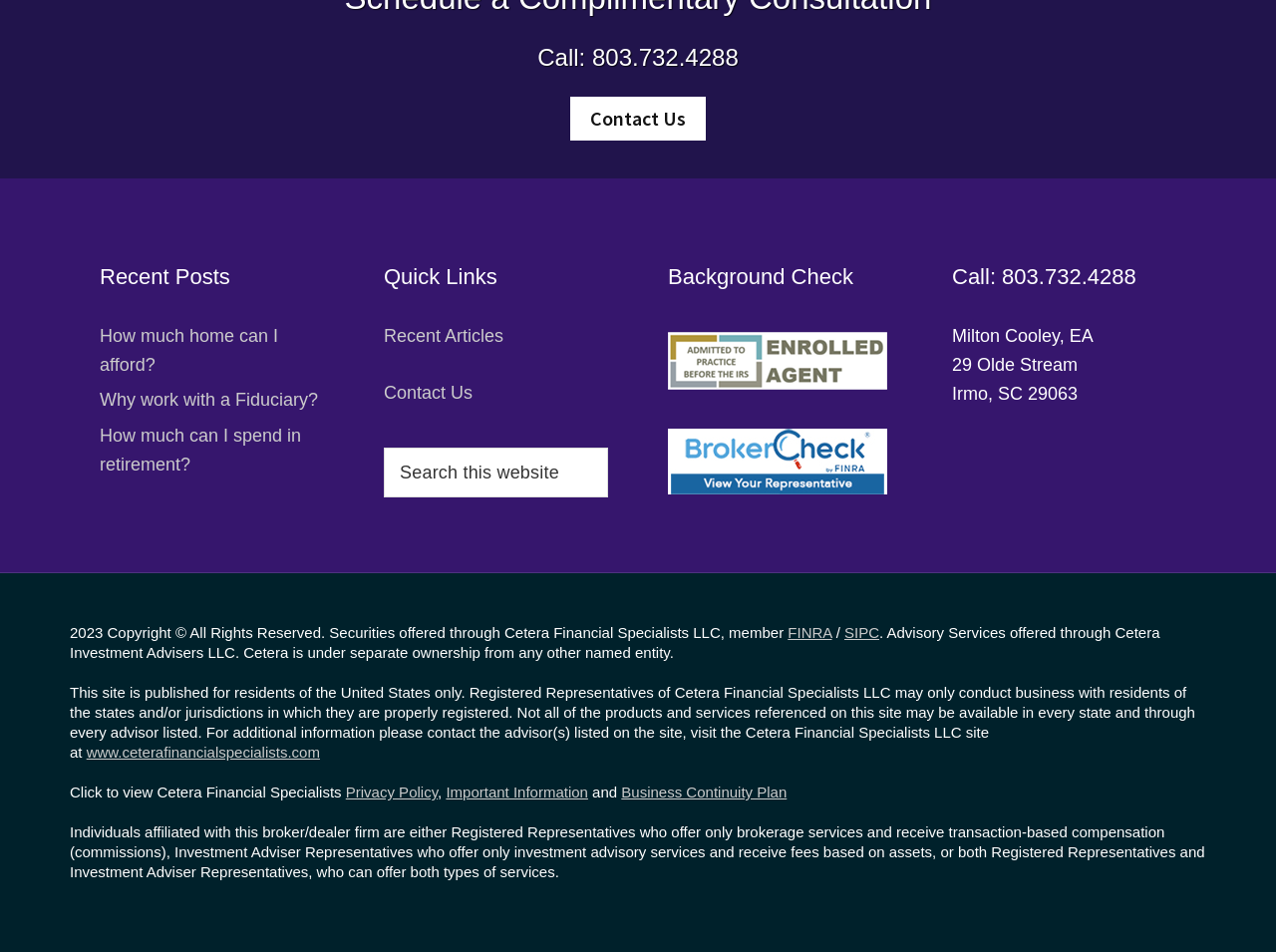Locate the bounding box coordinates of the clickable element to fulfill the following instruction: "Learn about enrolled agent Milton Cooley". Provide the coordinates as four float numbers between 0 and 1 in the format [left, top, right, bottom].

[0.523, 0.342, 0.695, 0.363]